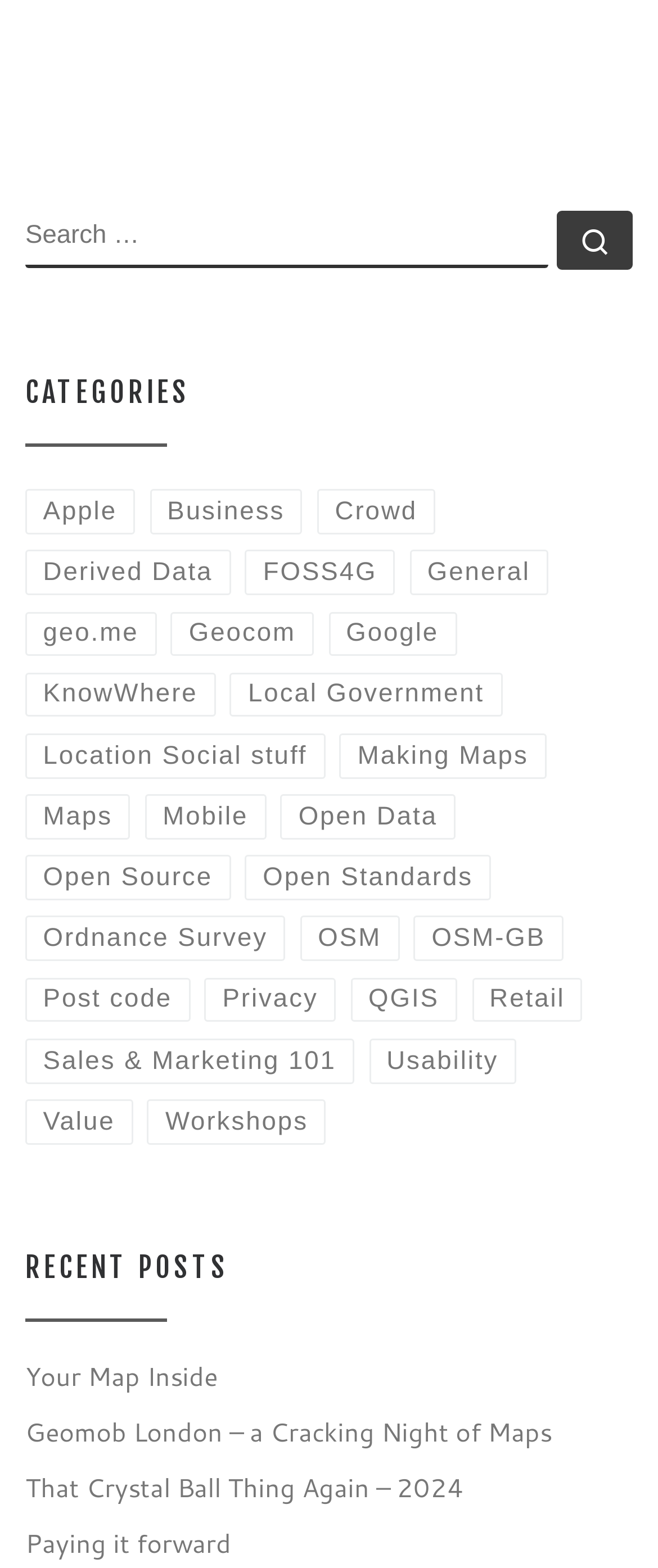How many categories are listed?
Look at the screenshot and provide an in-depth answer.

There are 20 categories listed because there are 20 link elements under the 'CATEGORIES' heading, each representing a different category.